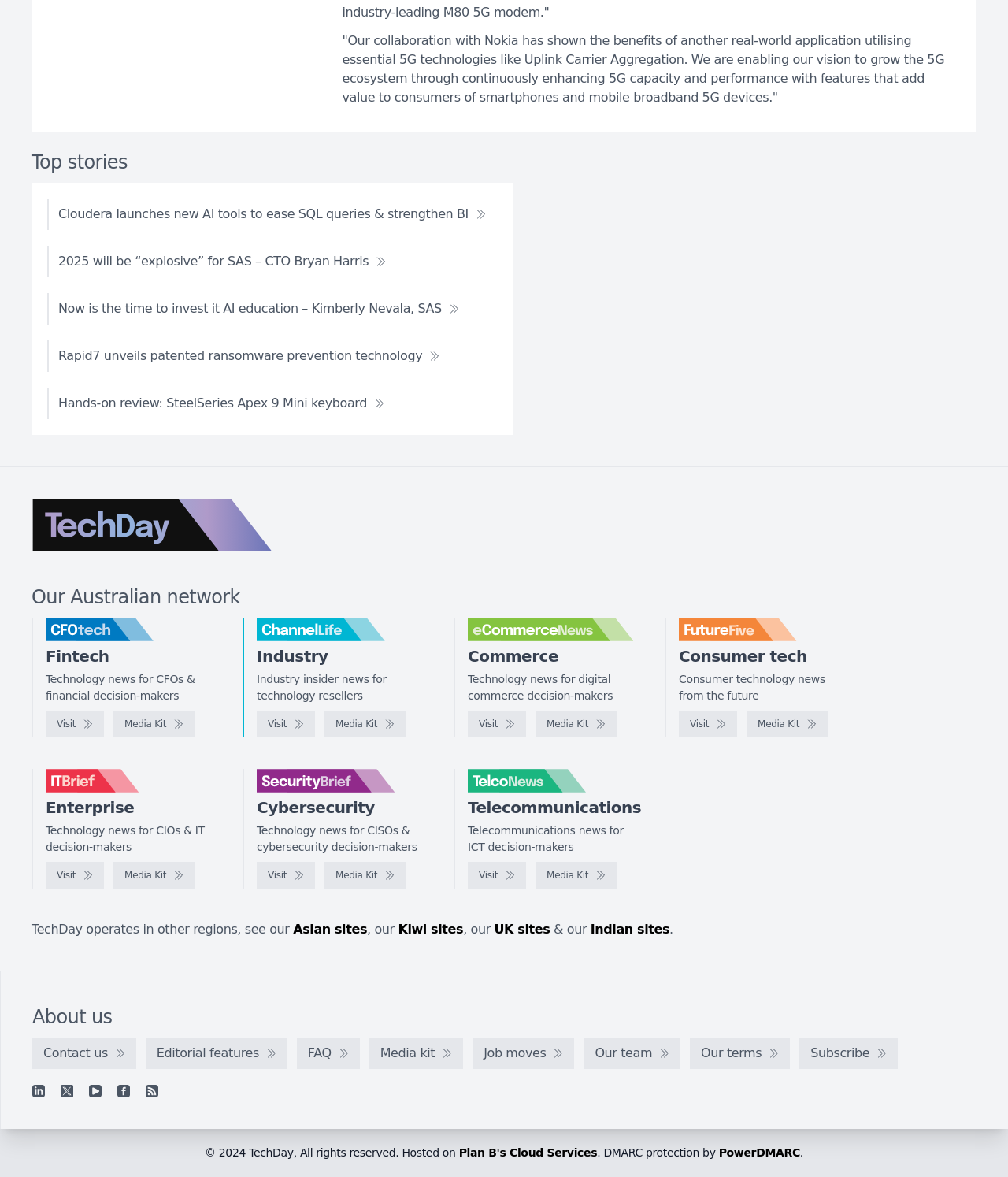Extract the bounding box coordinates of the UI element described: "Plan B's Cloud Services". Provide the coordinates in the format [left, top, right, bottom] with values ranging from 0 to 1.

[0.455, 0.974, 0.592, 0.985]